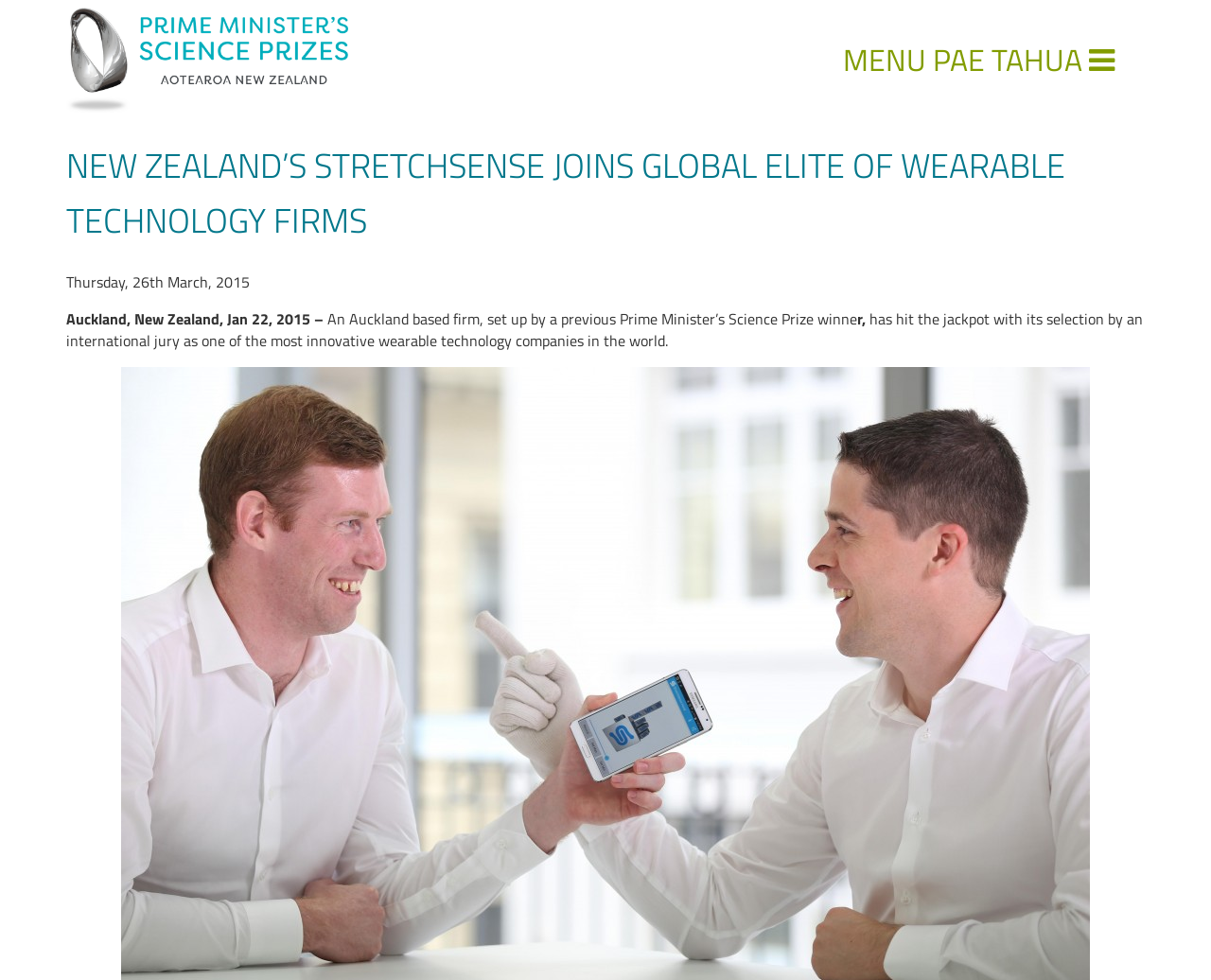Please give a succinct answer to the question in one word or phrase:
What is the date of the article?

Thursday, 26th March, 2015